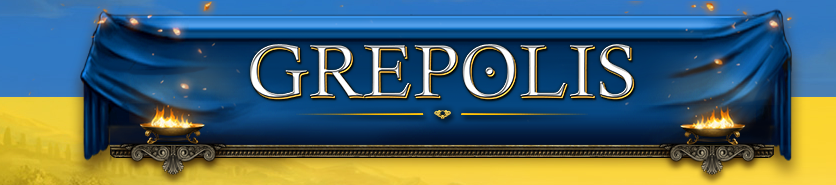What architectural style is reminiscent in the backdrop?
Please use the visual content to give a single word or phrase answer.

Classical architecture